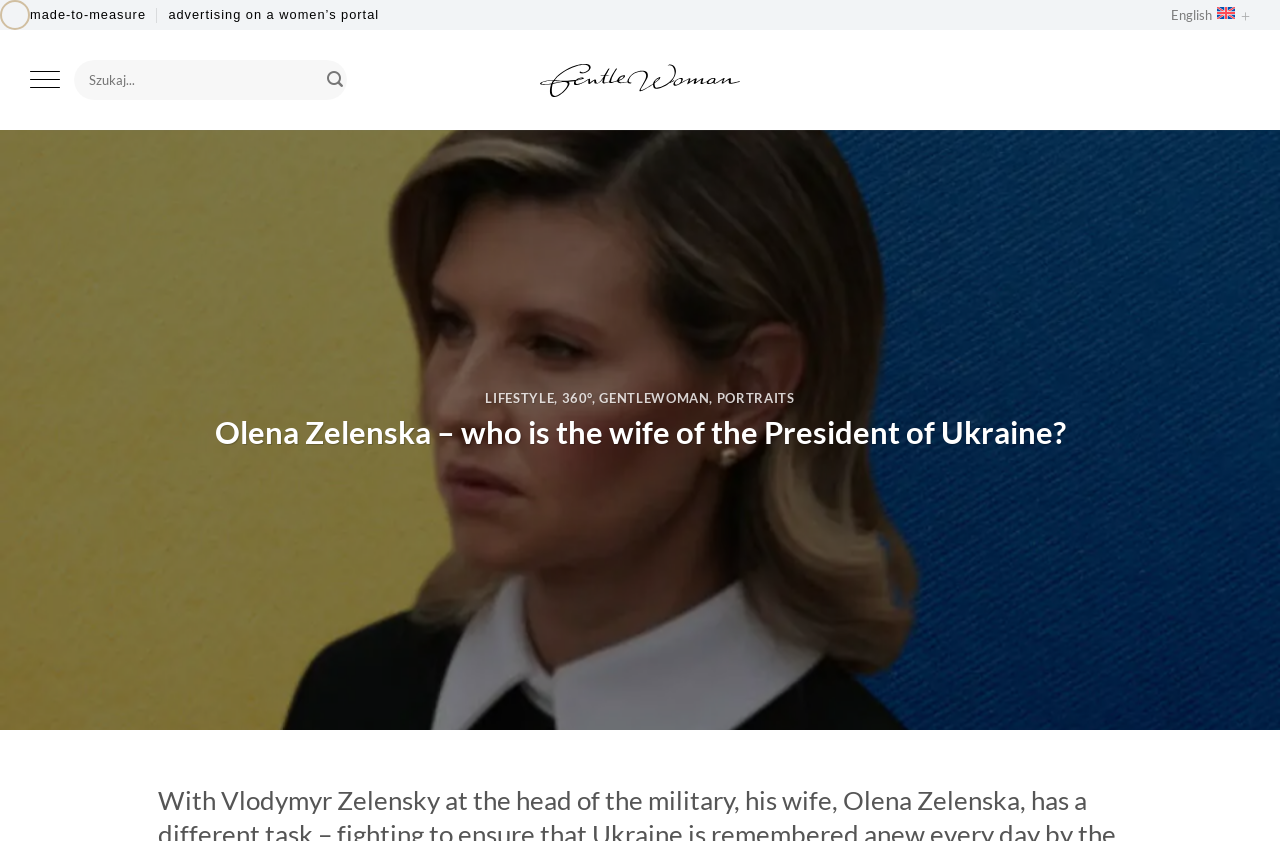Find the bounding box coordinates of the area to click in order to follow the instruction: "Open the 'Menu'".

[0.023, 0.057, 0.047, 0.134]